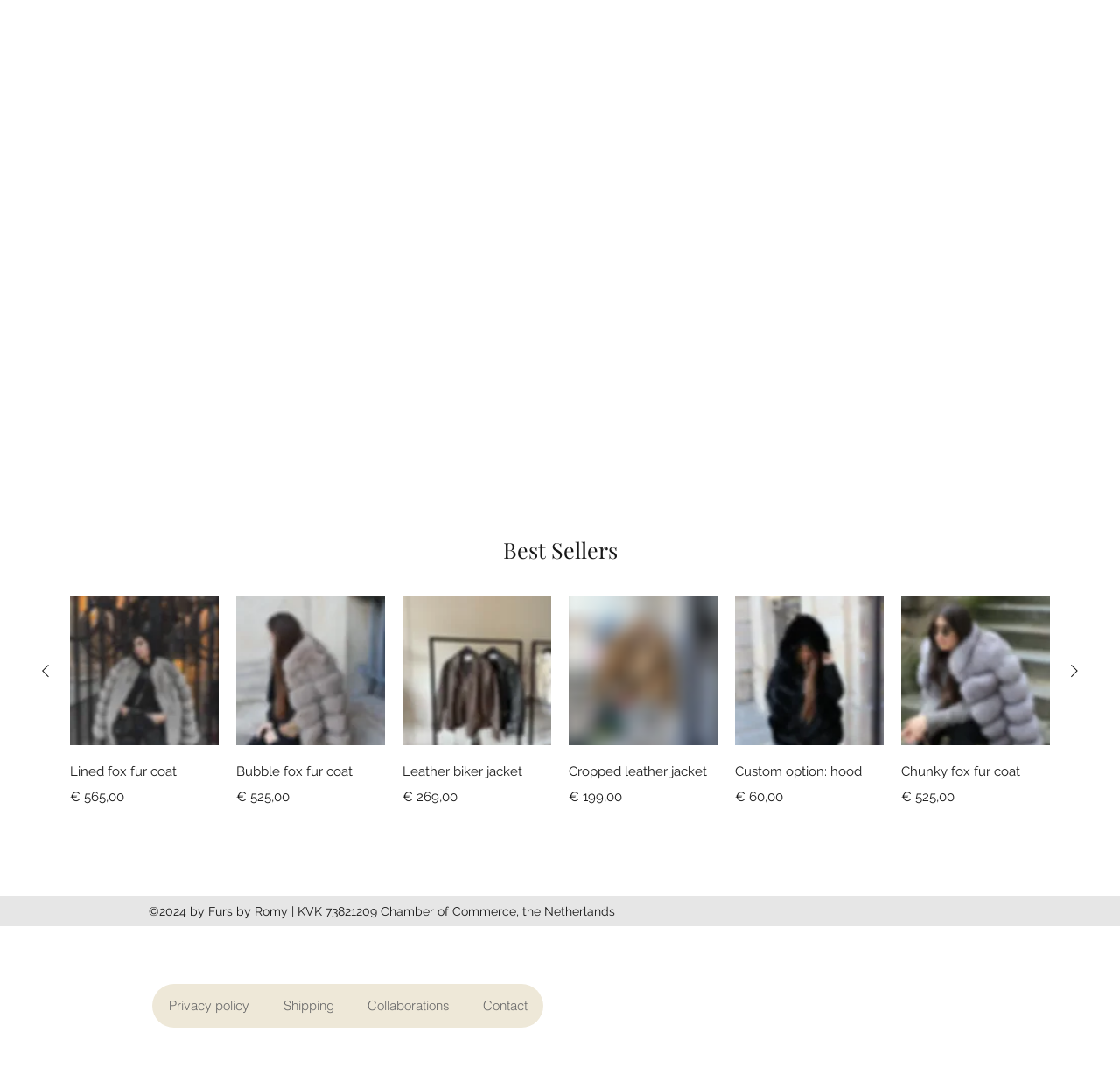Using a single word or phrase, answer the following question: 
What is the price of the 'Lined fox fur coat'?

€ 565,00